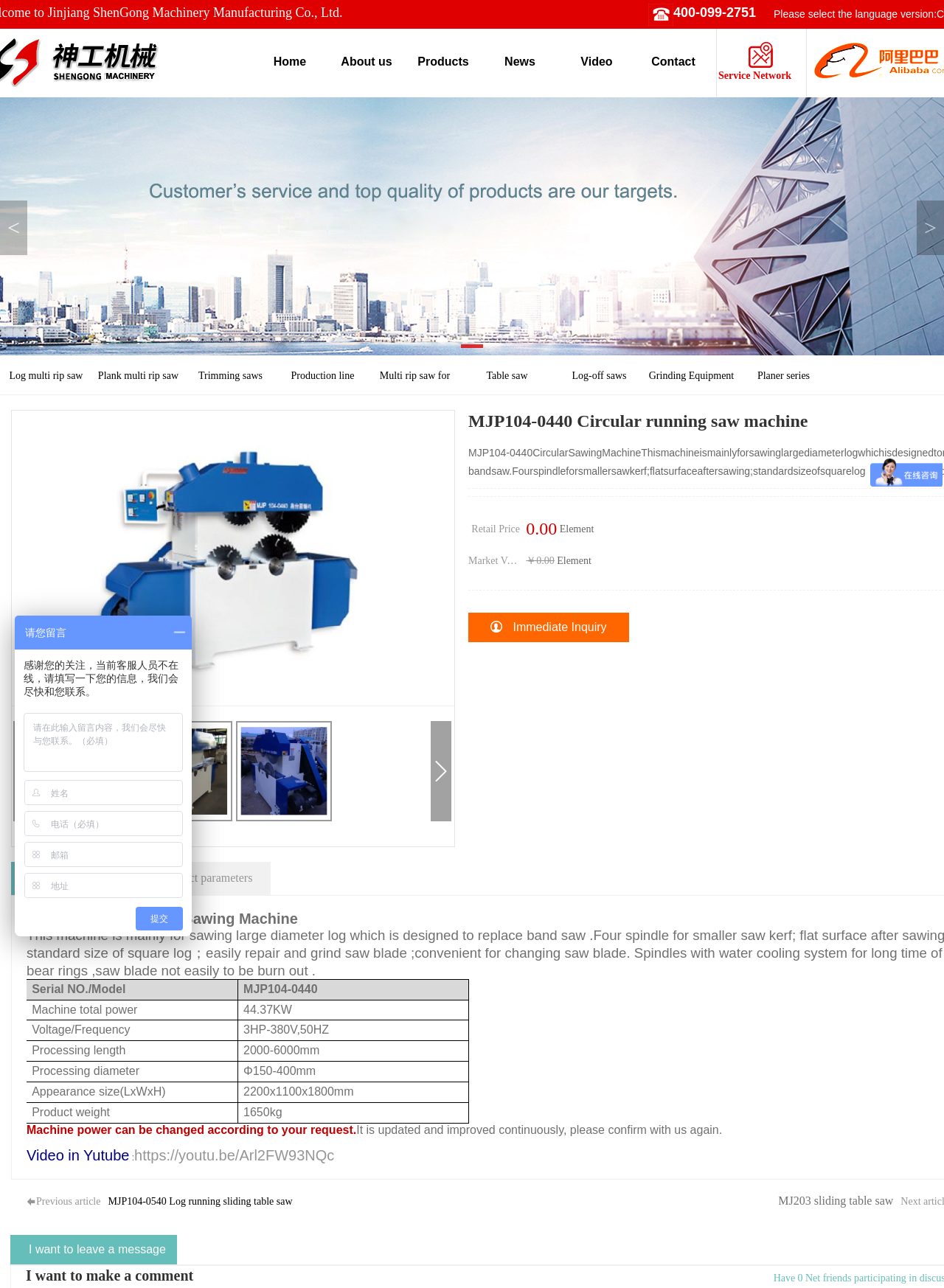Using the webpage screenshot, find the UI element described by https://youtu.be/Arl2FW93NQc. Provide the bounding box coordinates in the format (top-left x, top-left y, bottom-right x, bottom-right y), ensuring all values are floating point numbers between 0 and 1.

[0.142, 0.89, 0.354, 0.903]